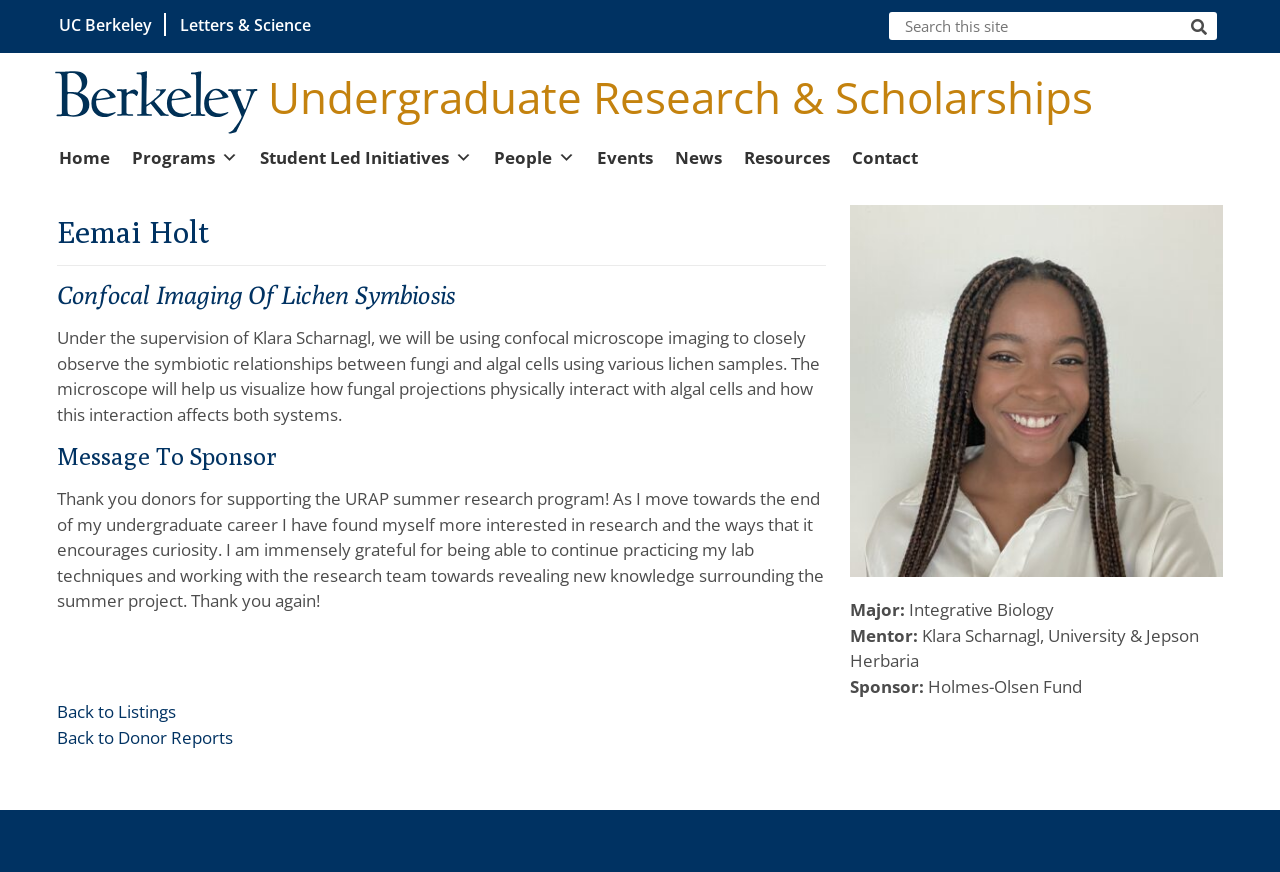What is the major of the researcher?
Relying on the image, give a concise answer in one word or a brief phrase.

Integrative Biology